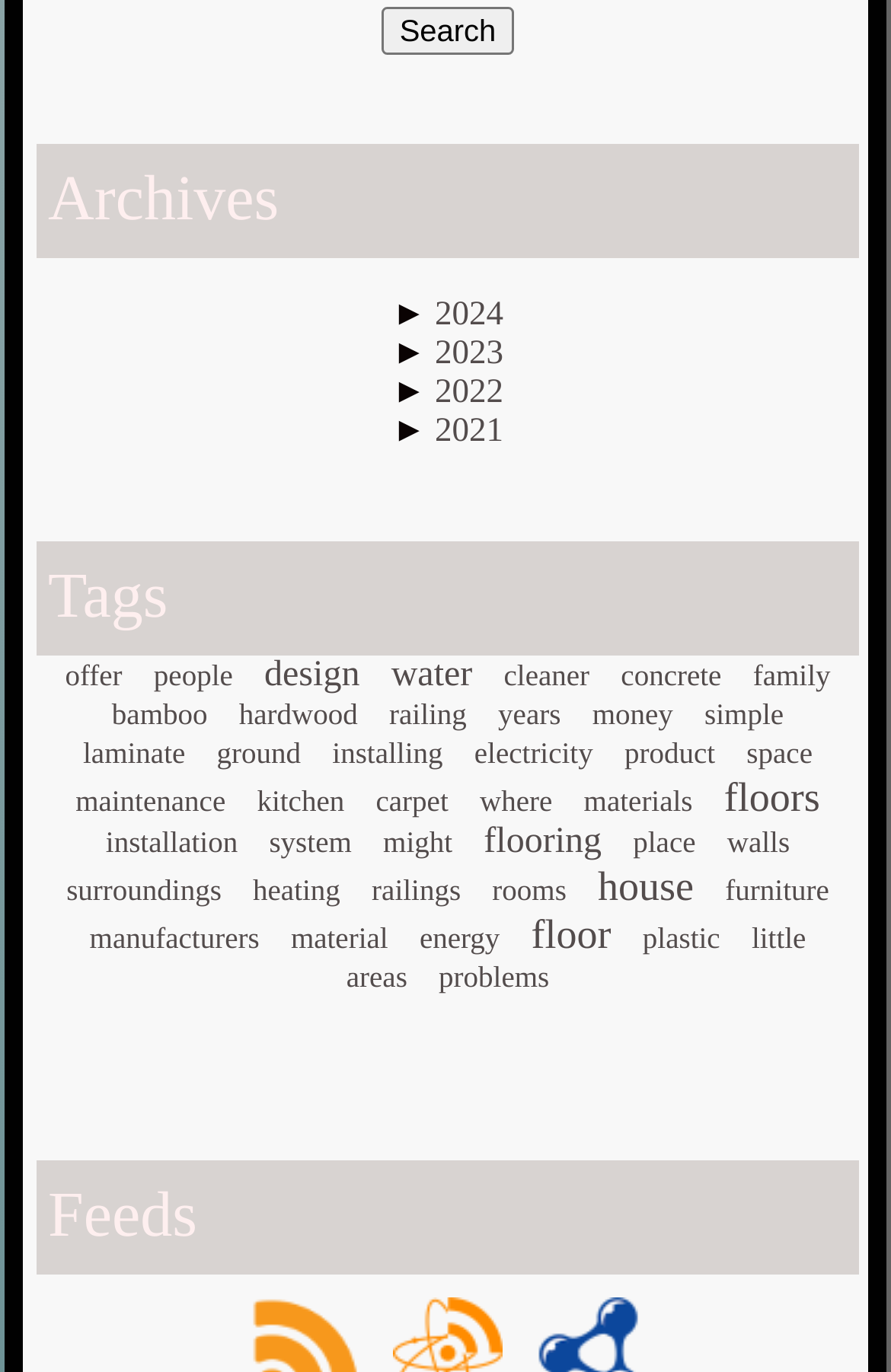Examine the image and give a thorough answer to the following question:
What is the purpose of the '►' symbols?

The '►' symbols are located next to the year links in the 'Archives' section and next to some of the tags in the 'Tags' section, indicating that they have dropdown menus or subcategories.